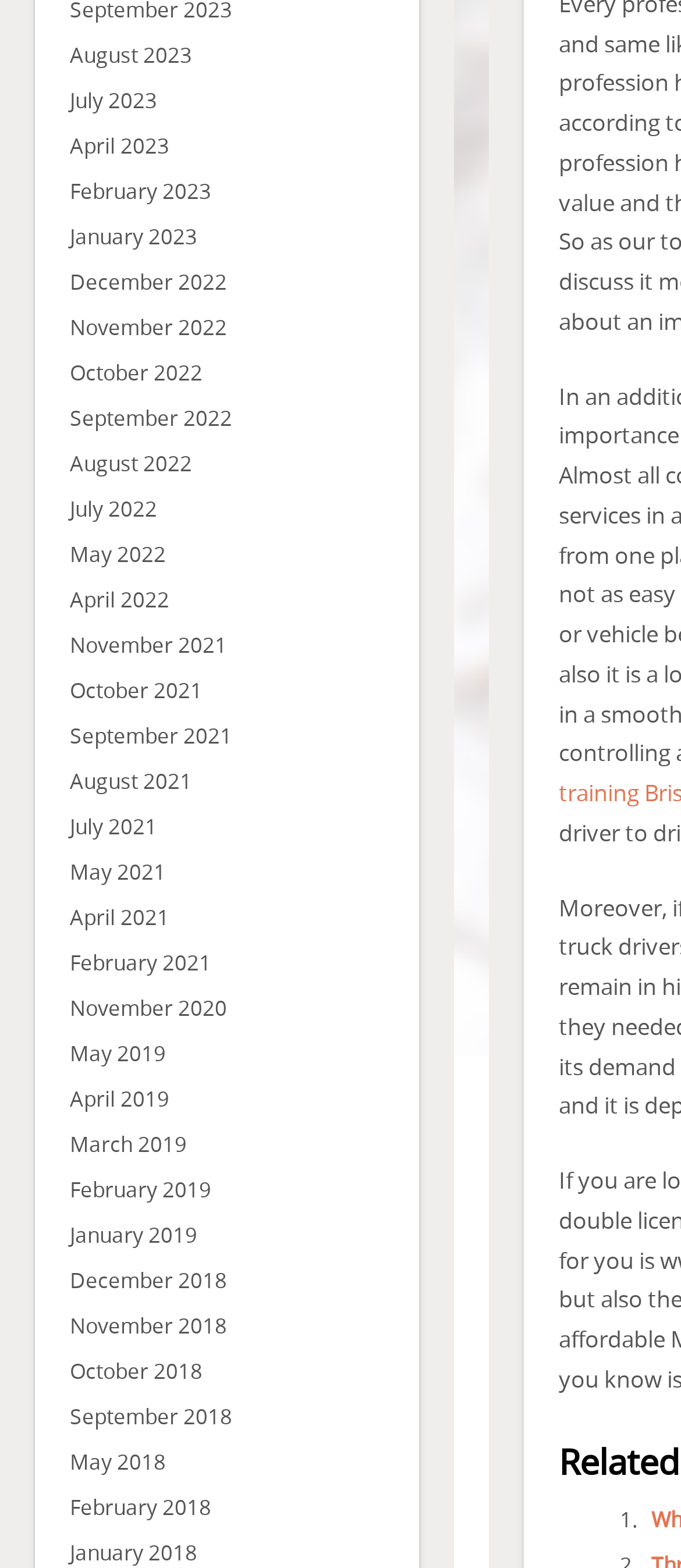Kindly determine the bounding box coordinates of the area that needs to be clicked to fulfill this instruction: "View list item 1".

[0.91, 0.958, 0.944, 0.978]